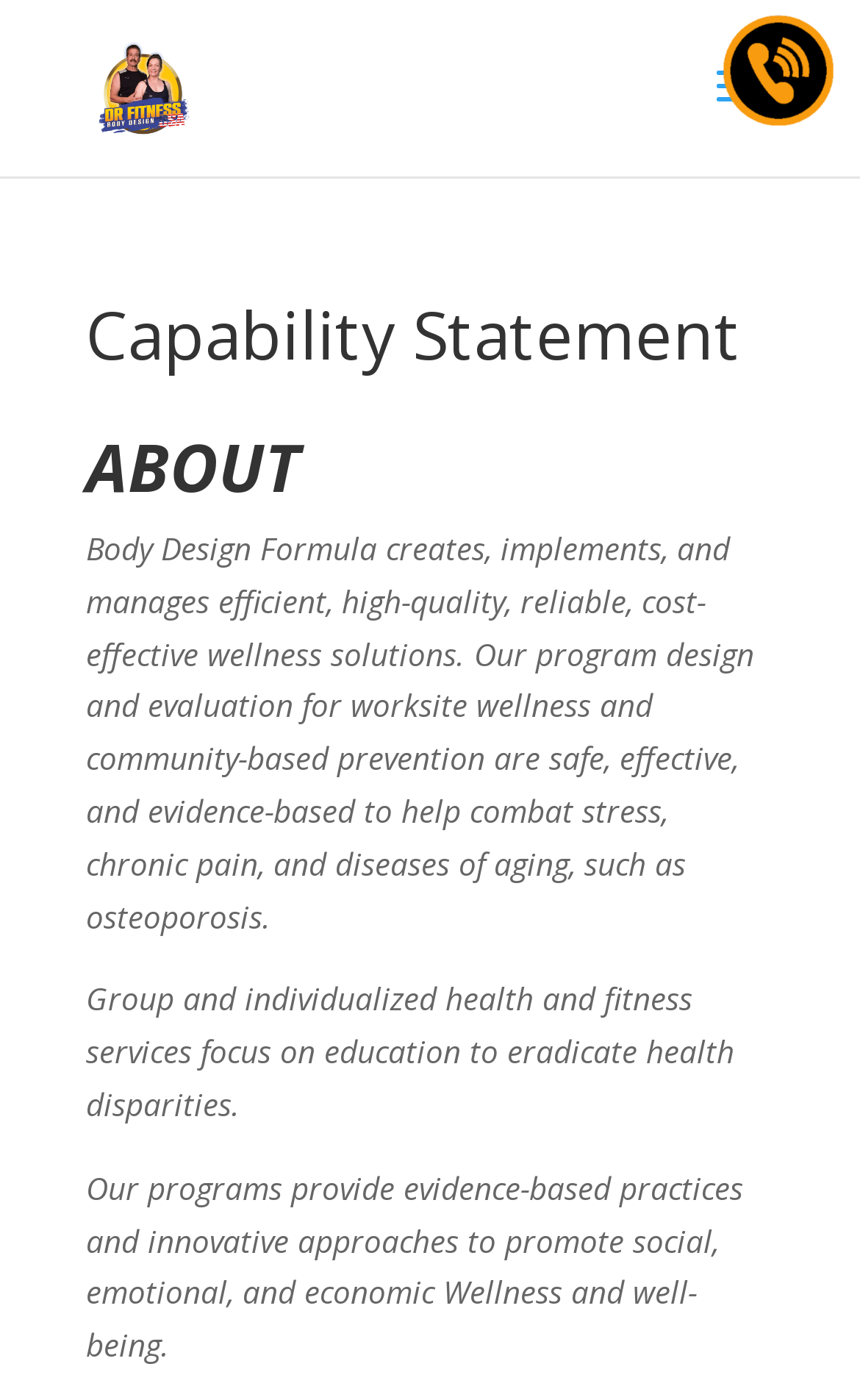Provide the bounding box coordinates of the HTML element this sentence describes: "alt="Call Us"".

[0.844, 0.012, 0.968, 0.088]